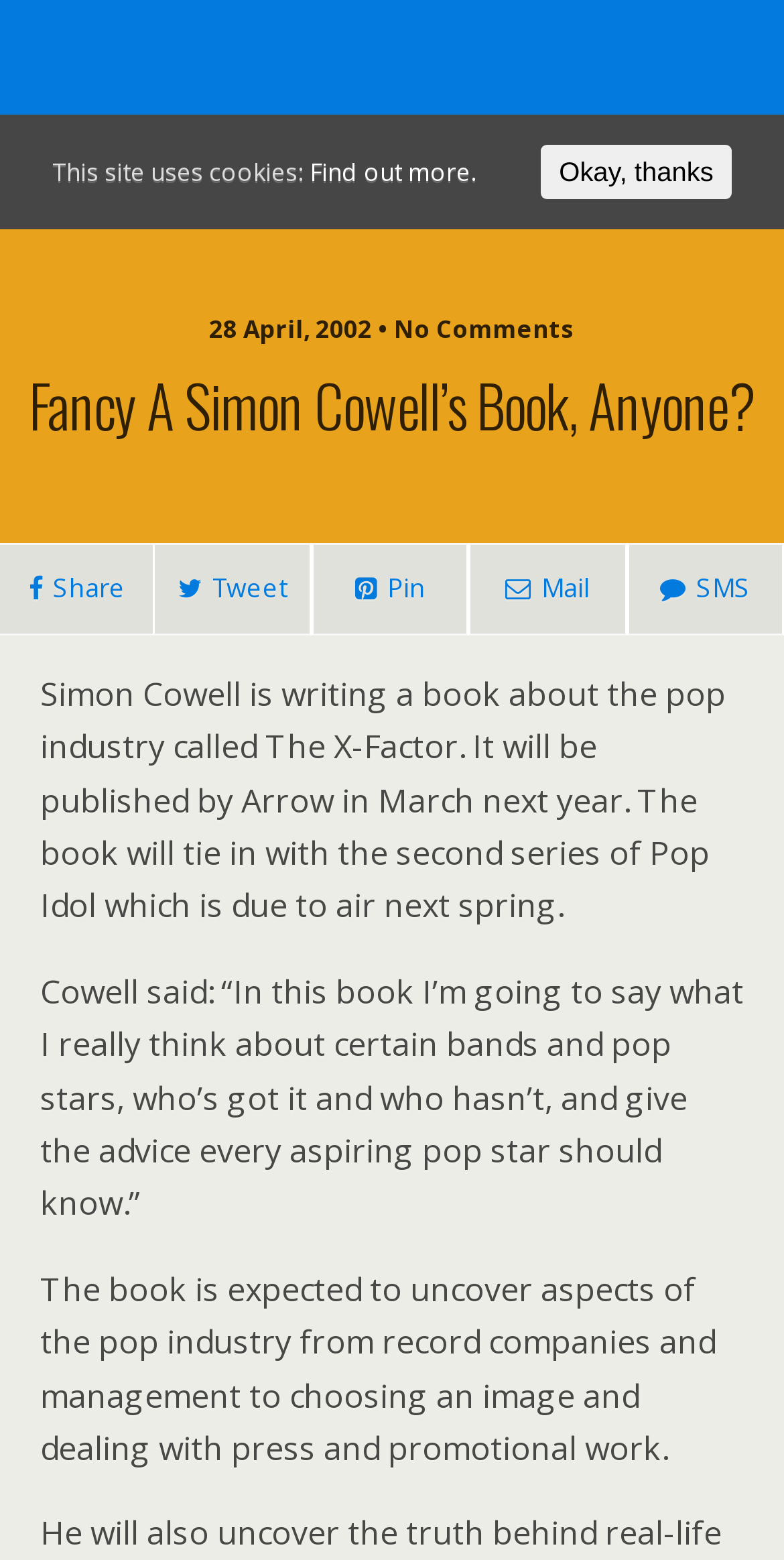Using the format (top-left x, top-left y, bottom-right x, bottom-right y), provide the bounding box coordinates for the described UI element. All values should be floating point numbers between 0 and 1: parent_node: Pop-Music.com

[0.864, 0.071, 1.0, 0.143]